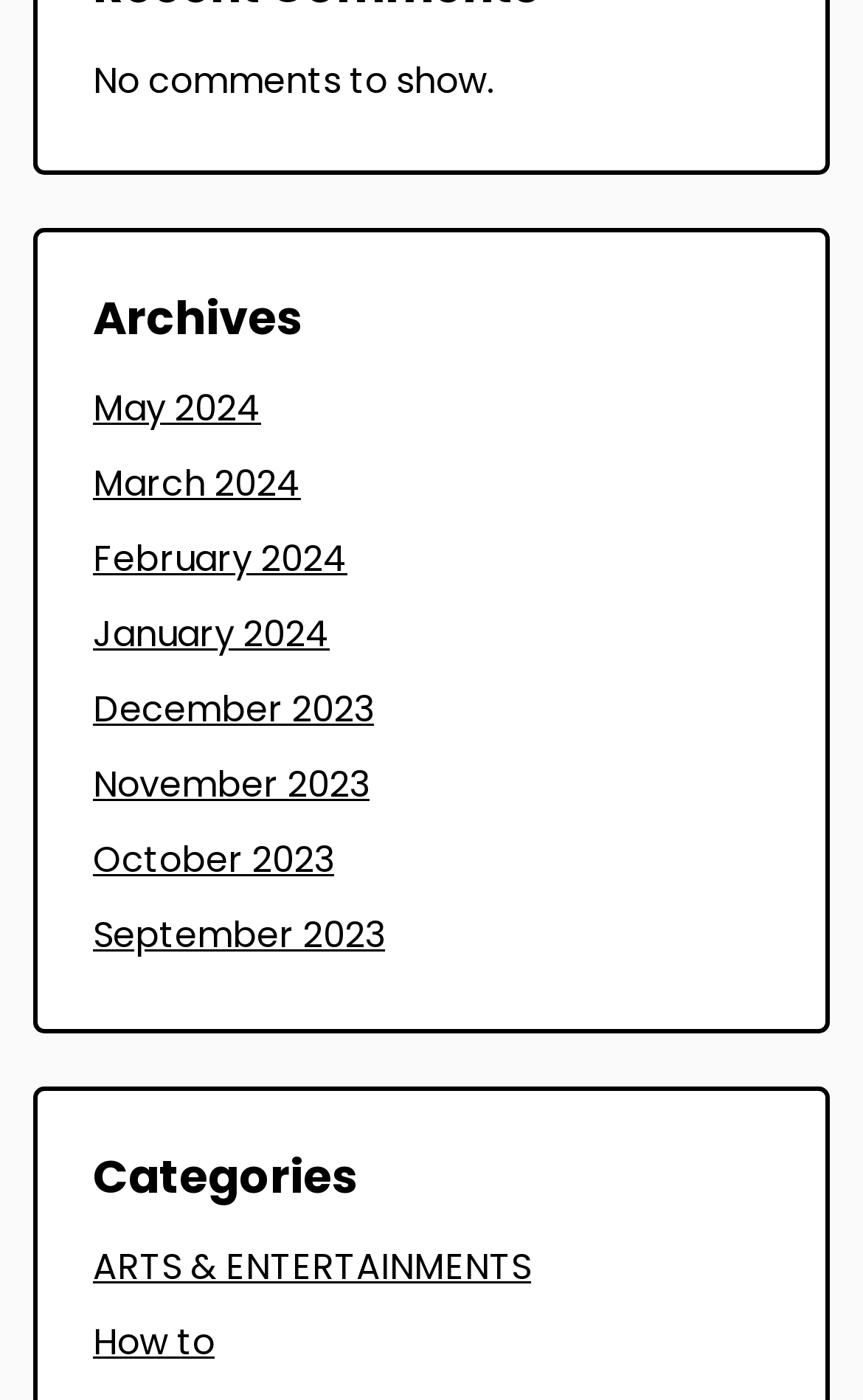Pinpoint the bounding box coordinates of the element you need to click to execute the following instruction: "view archives for May 2024". The bounding box should be represented by four float numbers between 0 and 1, in the format [left, top, right, bottom].

[0.108, 0.273, 0.303, 0.309]